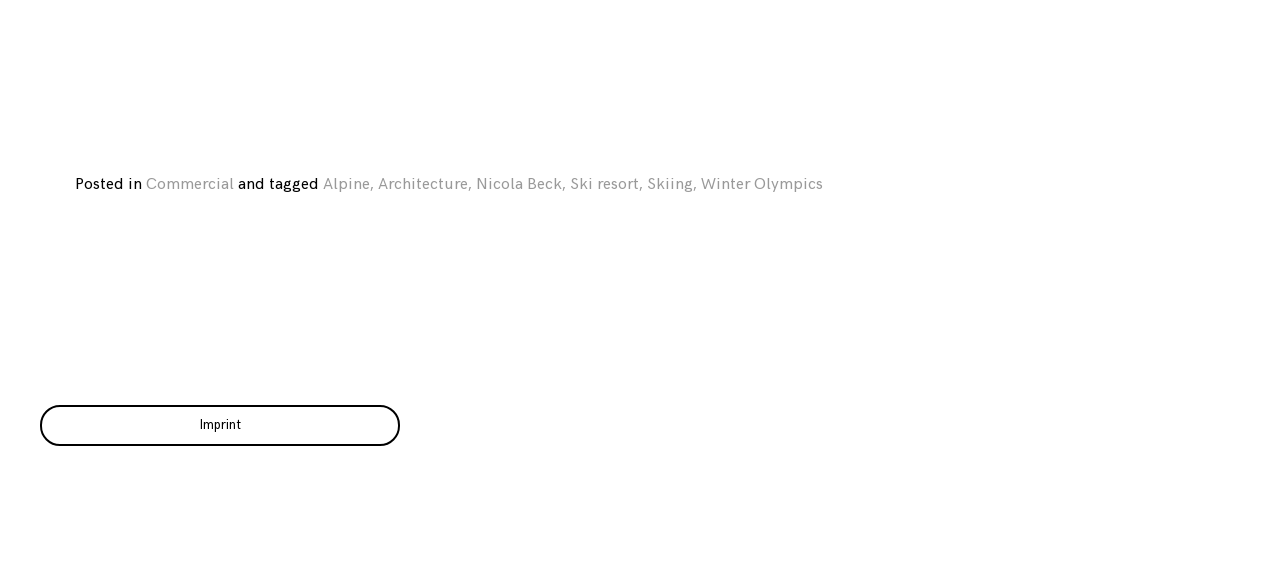Please specify the bounding box coordinates of the element that should be clicked to execute the given instruction: 'Read about Alpine'. Ensure the coordinates are four float numbers between 0 and 1, expressed as [left, top, right, bottom].

[0.252, 0.329, 0.289, 0.361]